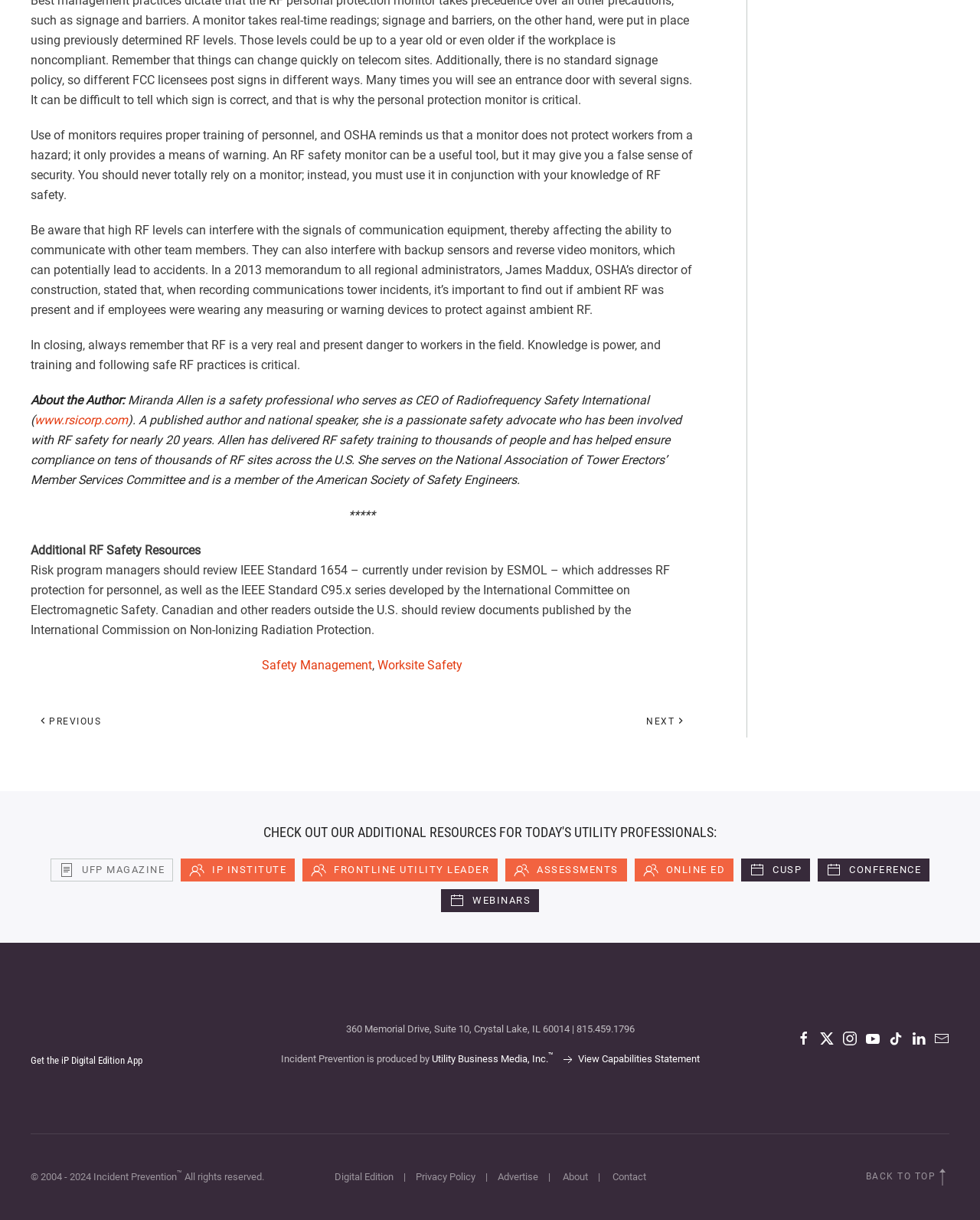Please identify the bounding box coordinates of the element that needs to be clicked to execute the following command: "Click on 'Previous page'". Provide the bounding box using four float numbers between 0 and 1, formatted as [left, top, right, bottom].

[0.031, 0.579, 0.112, 0.604]